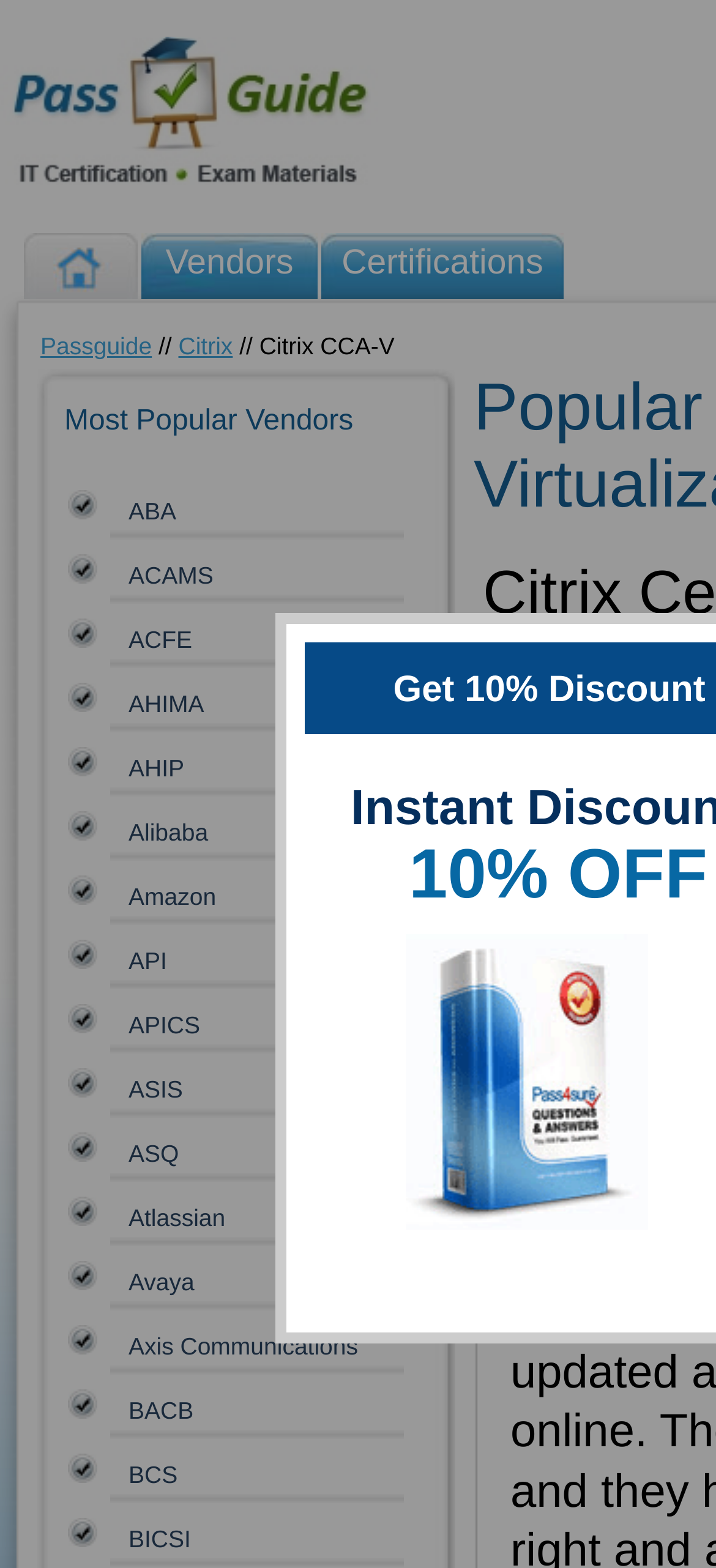What is the name of the exam mentioned?
Based on the screenshot, provide a one-word or short-phrase response.

1Y0-204